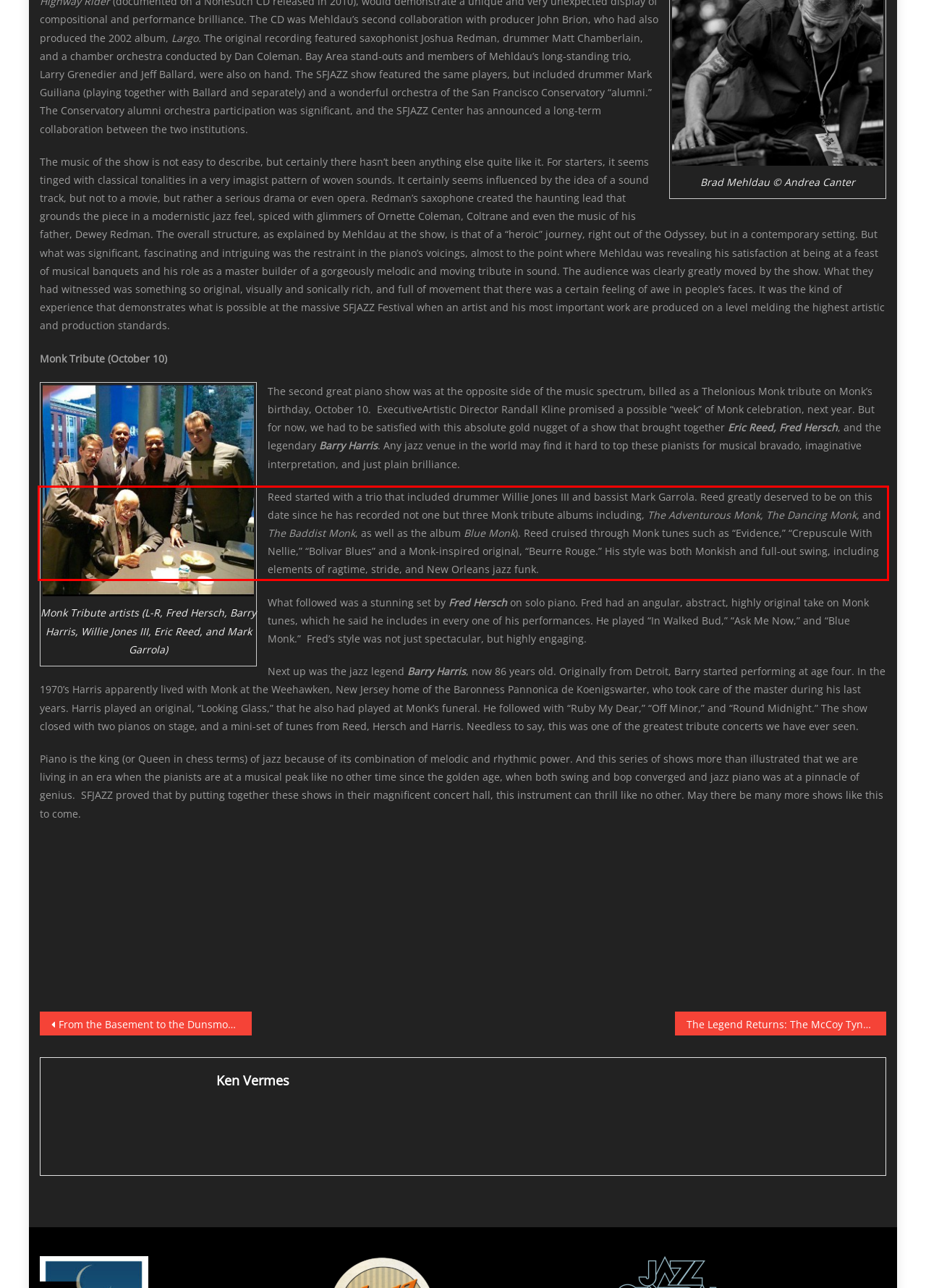Please identify the text within the red rectangular bounding box in the provided webpage screenshot.

Reed started with a trio that included drummer Willie Jones III and bassist Mark Garrola. Reed greatly deserved to be on this date since he has recorded not one but three Monk tribute albums including, The Adventurous Monk, The Dancing Monk, and The Baddist Monk, as well as the album Blue Monk). Reed cruised through Monk tunes such as “Evidence,” “Crepuscule With Nellie,” “Bolivar Blues” and a Monk-inspired original, “Beurre Rouge.” His style was both Monkish and full-out swing, including elements of ragtime, stride, and New Orleans jazz funk.